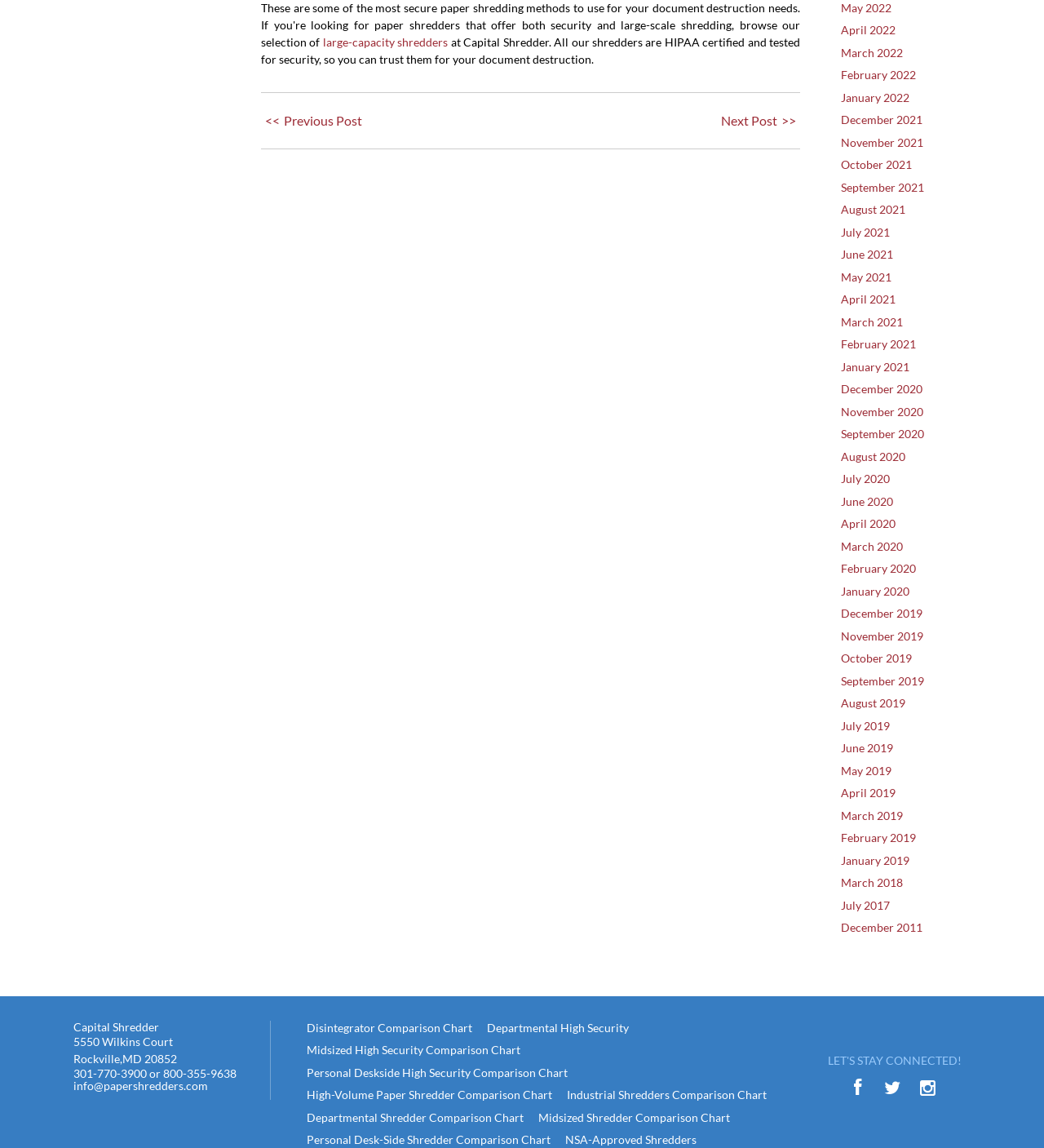Use a single word or phrase to answer the question: 
How many comparison charts are linked on the webpage?

9